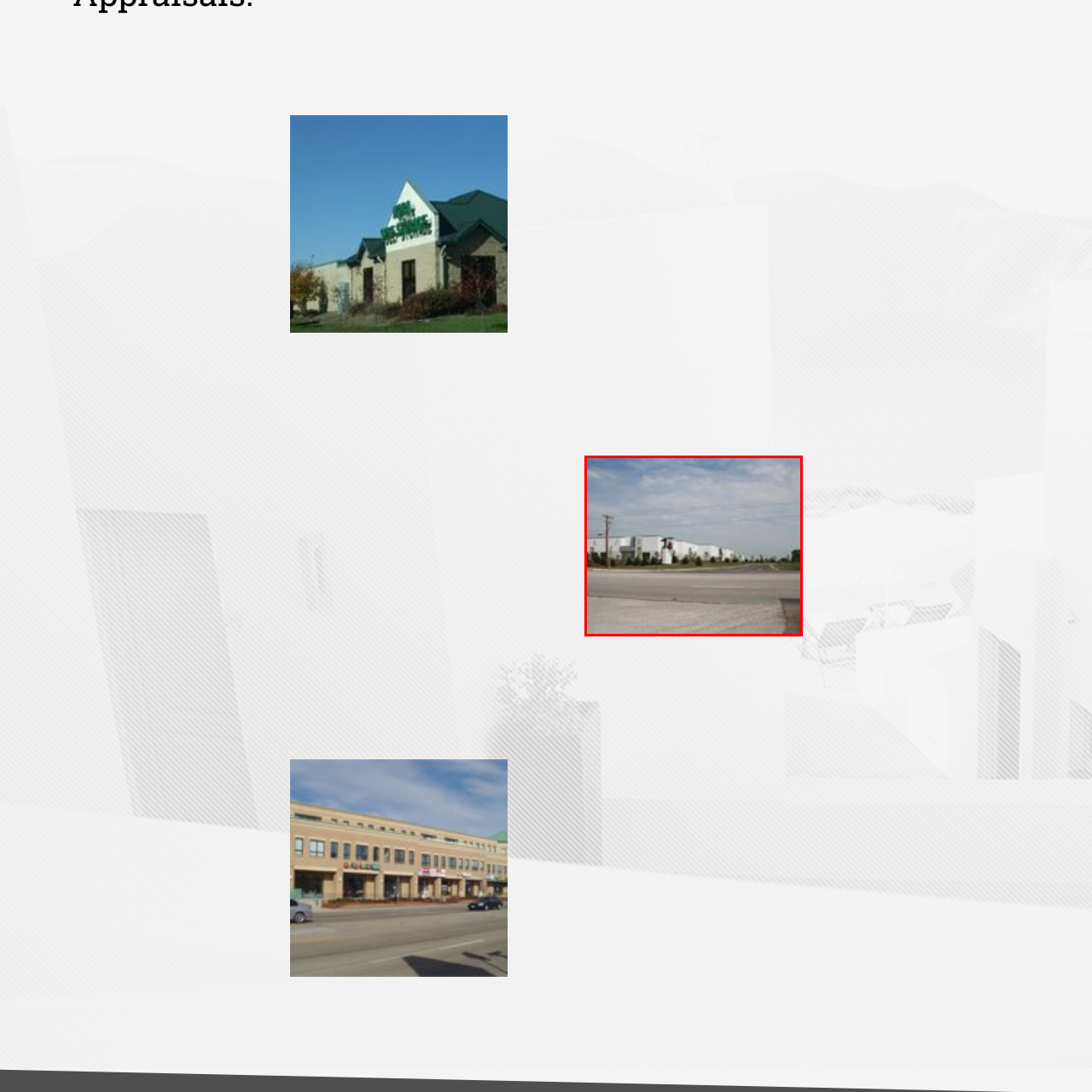Examine the section enclosed by the red box and give a brief answer to the question: What type of weather is shown in the image?

Partly cloudy